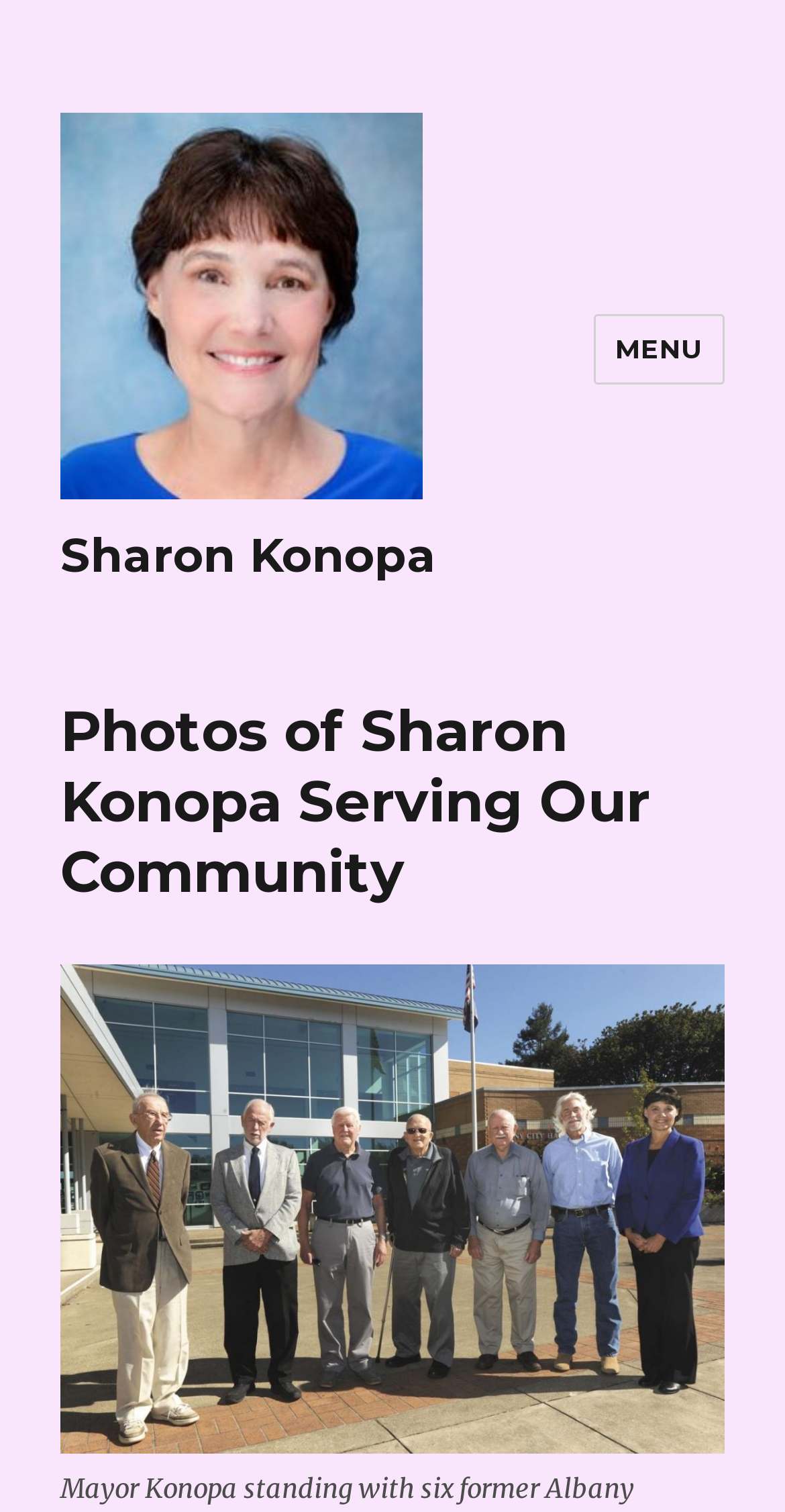How many navigation menus are there?
Respond to the question with a well-detailed and thorough answer.

I found a button element with the text 'MENU' that controls two navigation menus, 'site-navigation' and 'social-navigation', indicating that there are two navigation menus on the page.